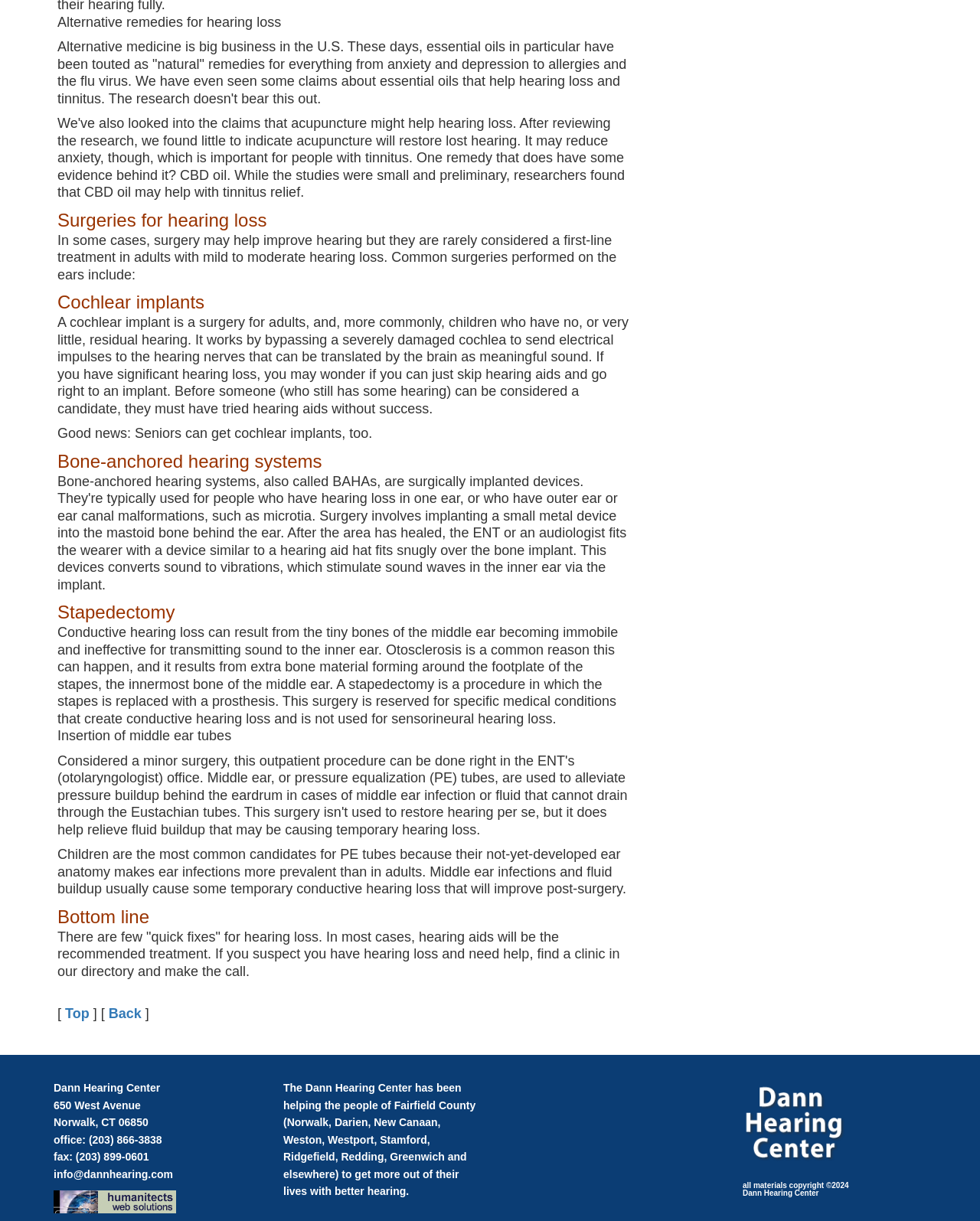What is the main topic of this webpage?
From the details in the image, provide a complete and detailed answer to the question.

The webpage discusses various aspects of hearing loss, including alternative remedies, surgeries, and treatments, indicating that the main topic is hearing loss.